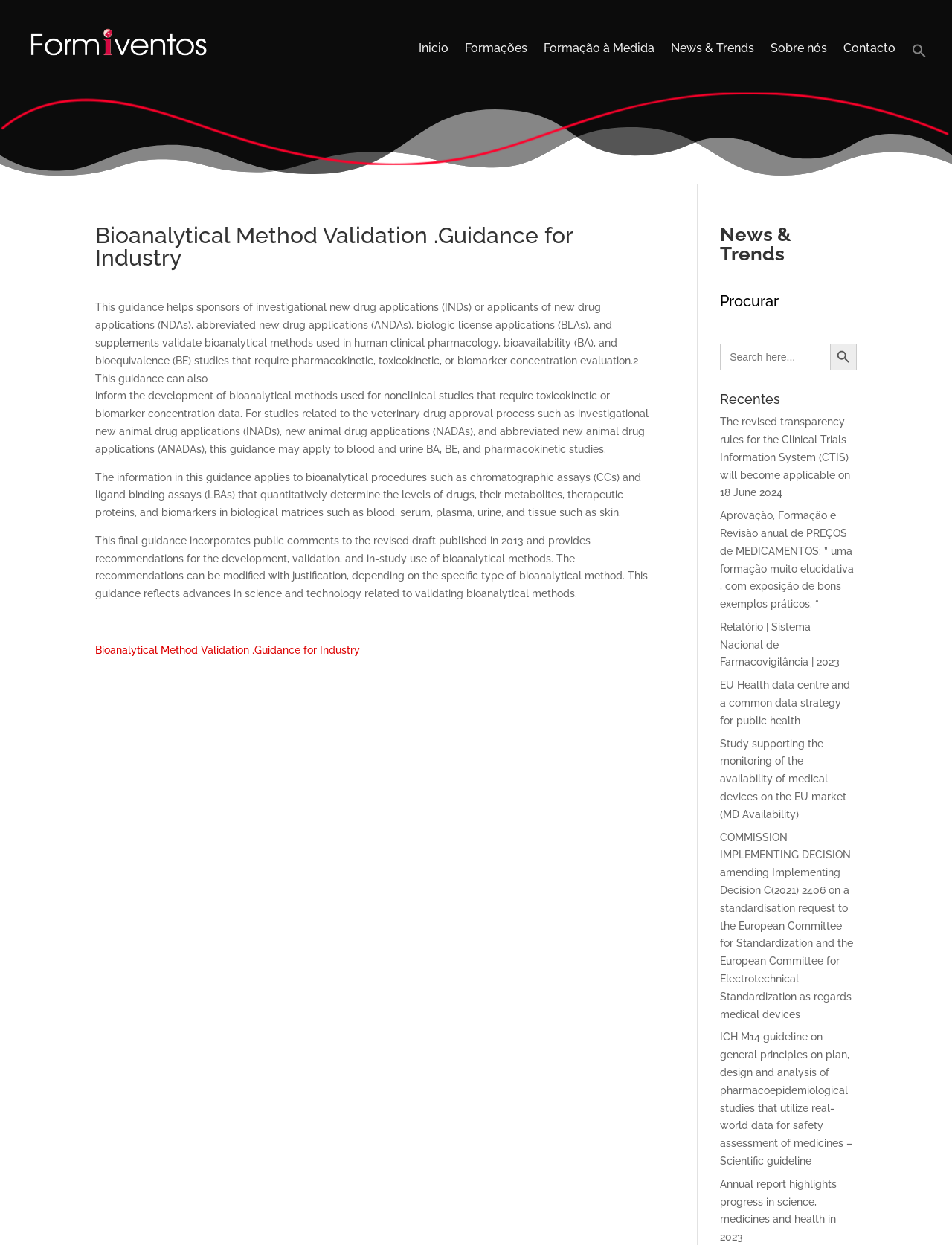Identify the bounding box of the UI element described as follows: "Formação à Medida". Provide the coordinates as four float numbers in the range of 0 to 1 [left, top, right, bottom].

[0.571, 0.035, 0.688, 0.053]